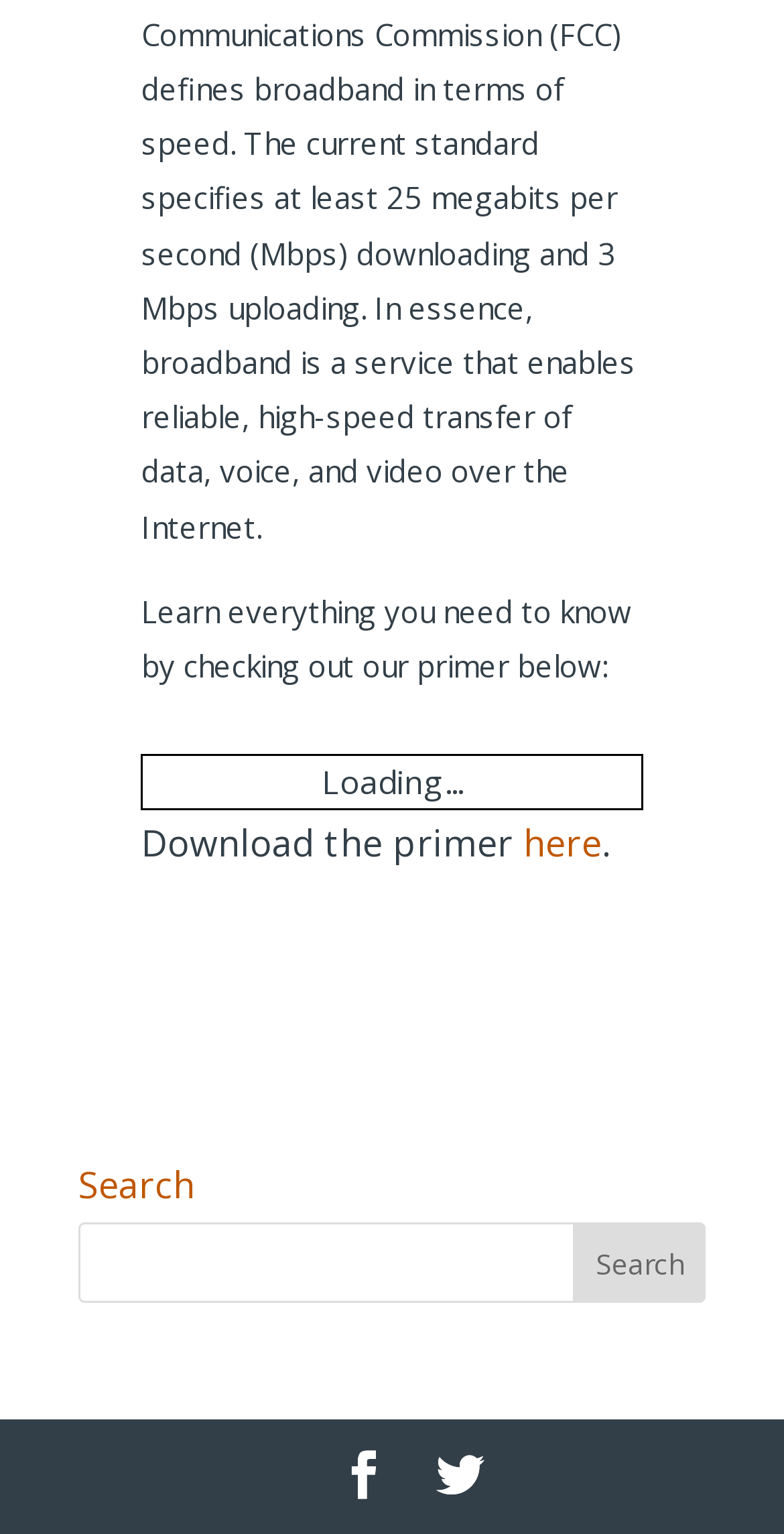What is the current status of the primer?
Please provide an in-depth and detailed response to the question.

The current status of the primer can be determined by looking at the static text 'Loading...', which indicates that the primer is currently being loaded or is in a loading state.